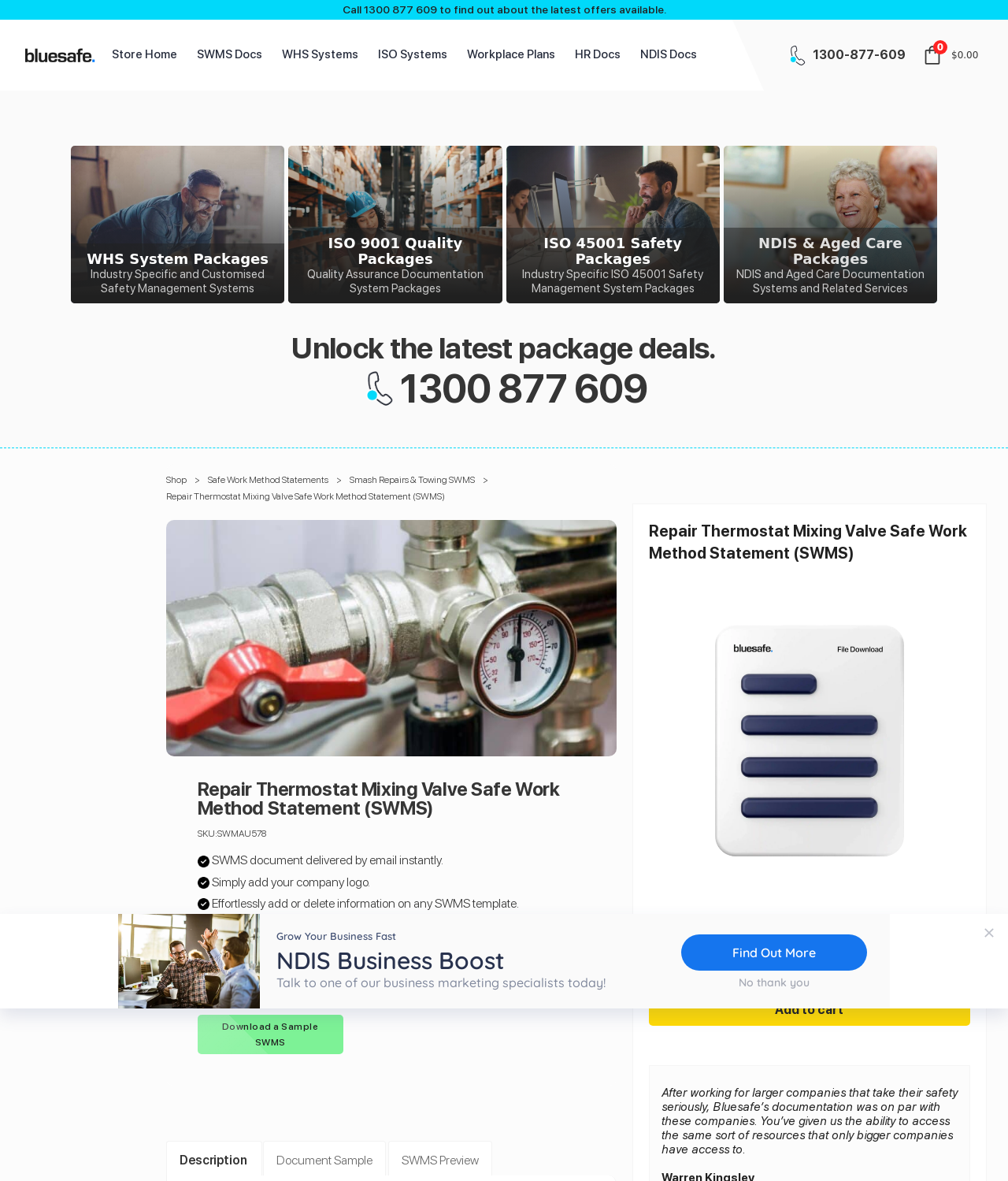Can you find the bounding box coordinates for the element to click on to achieve the instruction: "Add to cart"?

[0.643, 0.842, 0.962, 0.869]